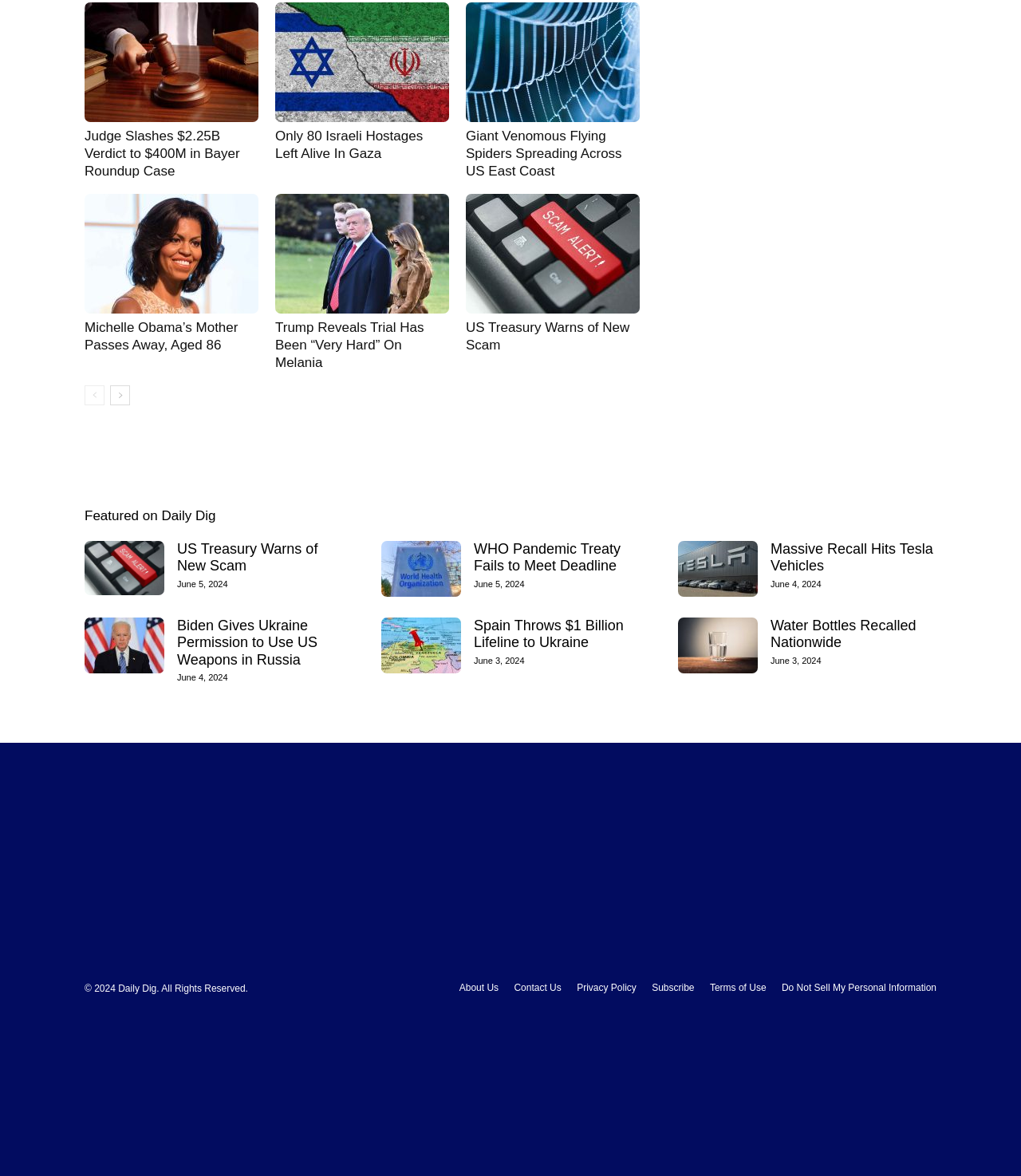Please identify the bounding box coordinates of the clickable area that will fulfill the following instruction: "go to the next page". The coordinates should be in the format of four float numbers between 0 and 1, i.e., [left, top, right, bottom].

[0.108, 0.327, 0.127, 0.344]